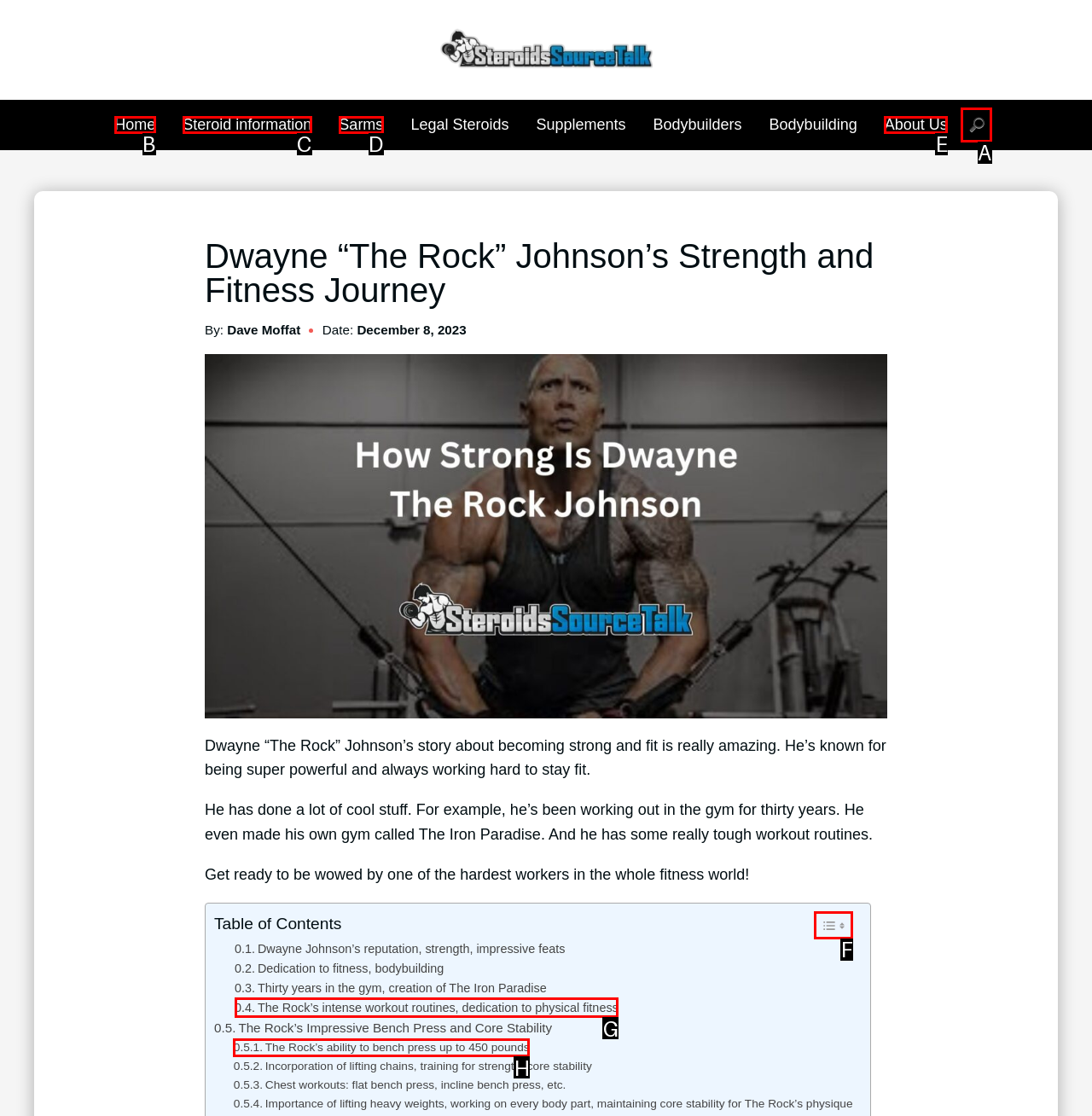Determine the letter of the UI element I should click on to complete the task: Search for something from the provided choices in the screenshot.

A